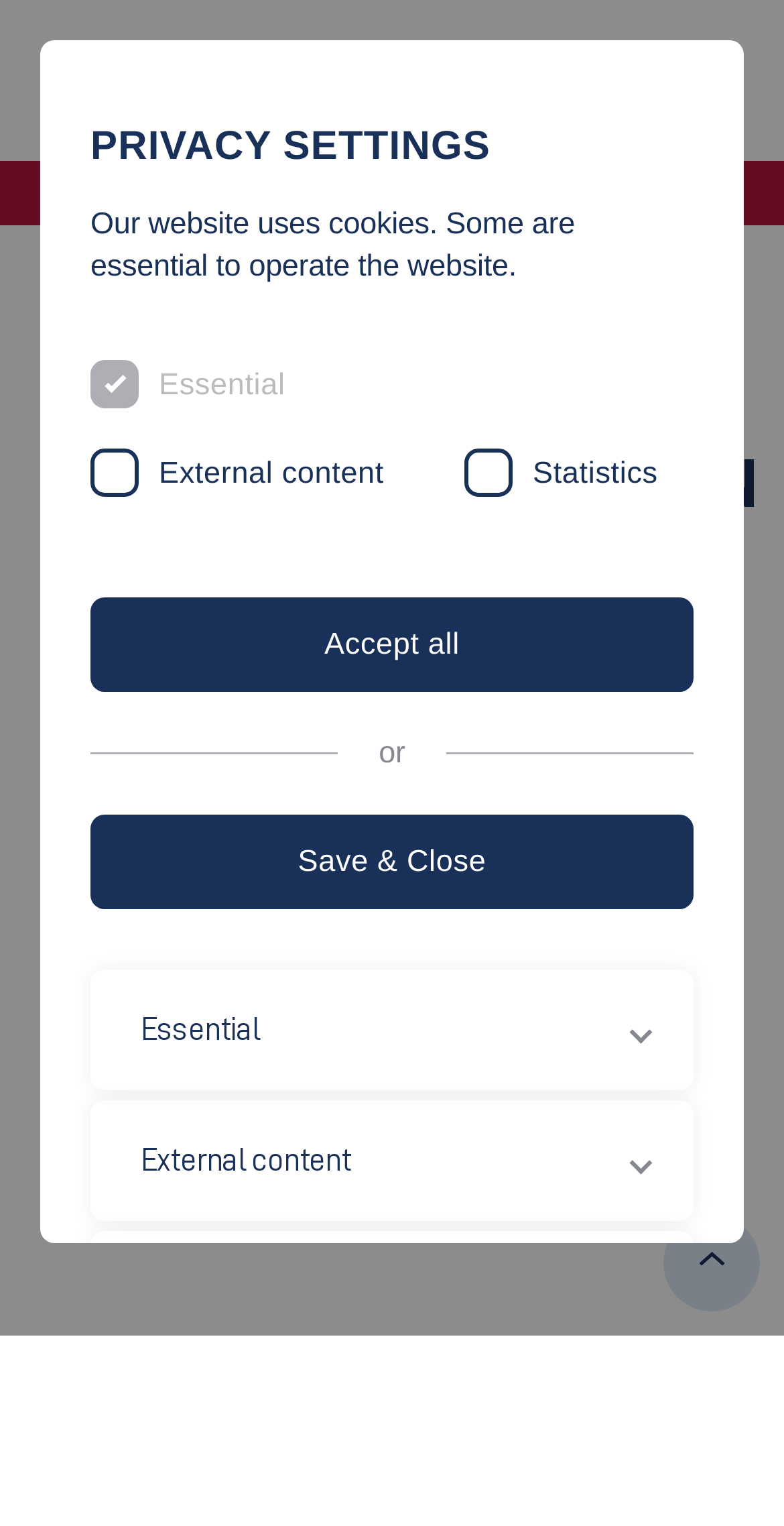Please find the bounding box coordinates of the element's region to be clicked to carry out this instruction: "Click the logo of Esslingen University".

[0.062, 0.012, 0.357, 0.093]